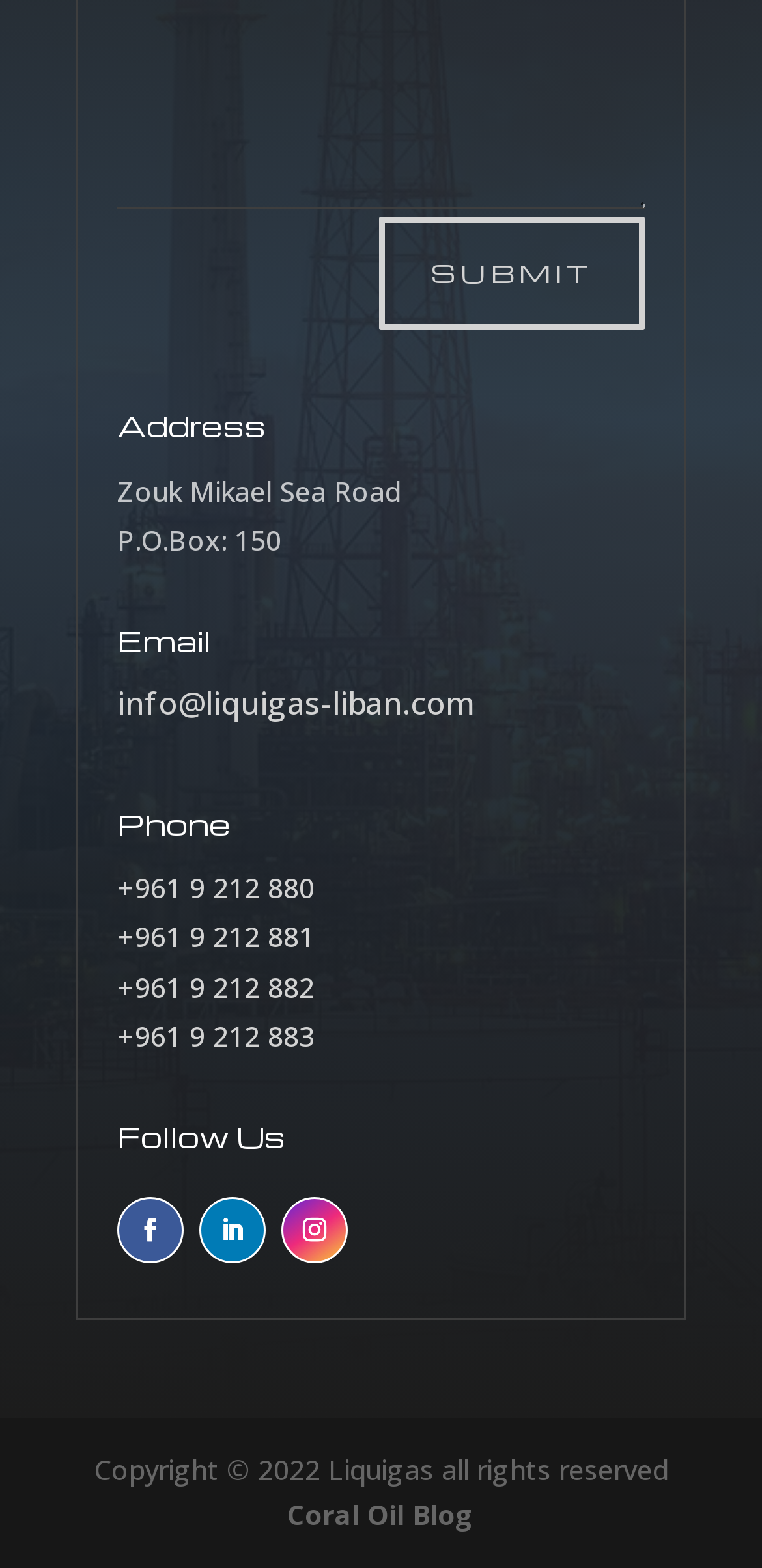What year is the copyright for?
Please use the image to deliver a detailed and complete answer.

The copyright information is located at the bottom of the webpage. The year listed is 2022, indicating that the copyright is for that year.